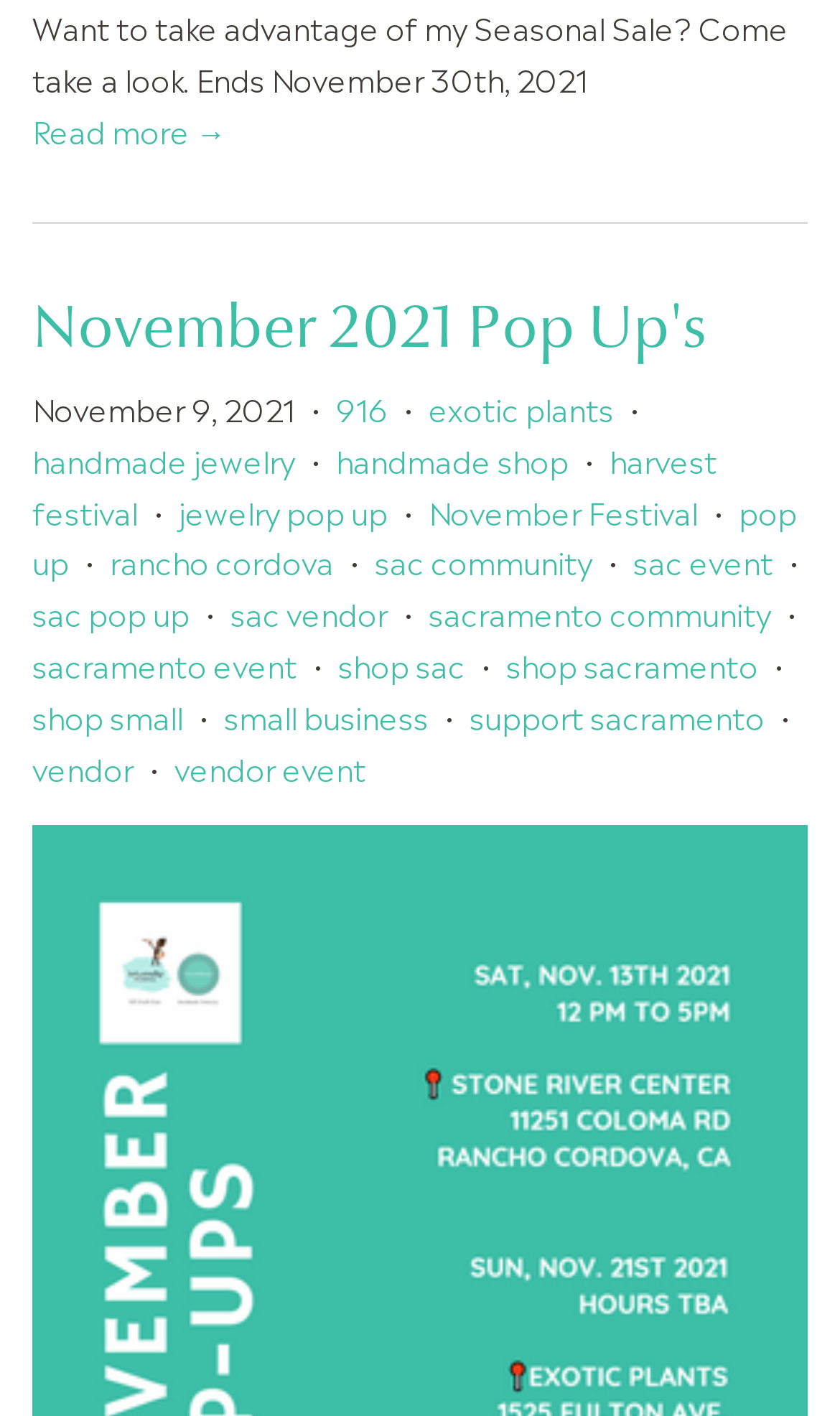Identify the bounding box coordinates of the clickable region required to complete the instruction: "Explore exotic plants". The coordinates should be given as four float numbers within the range of 0 and 1, i.e., [left, top, right, bottom].

[0.51, 0.272, 0.731, 0.303]